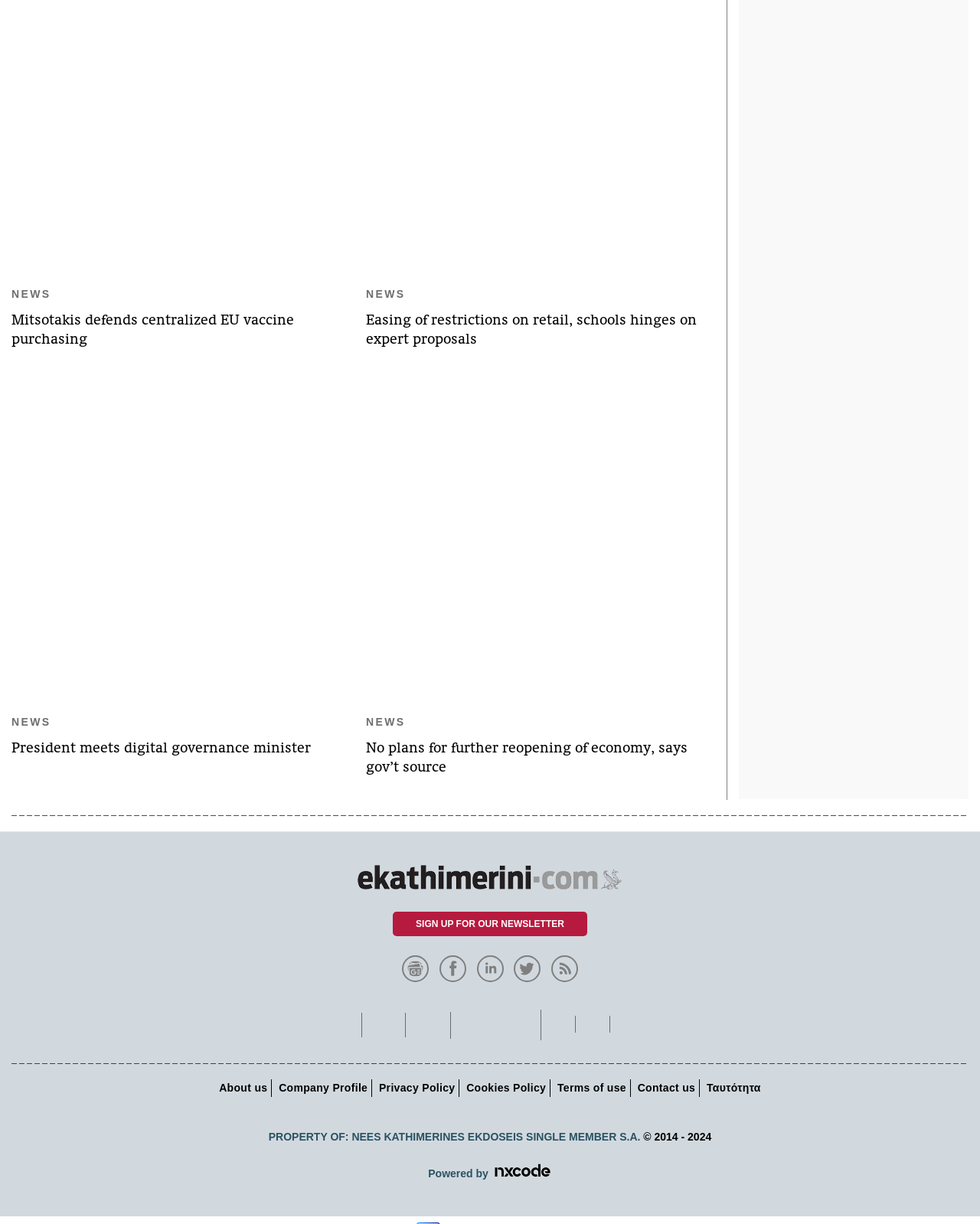Provide the bounding box coordinates for the area that should be clicked to complete the instruction: "Learn more about Greece-is".

[0.555, 0.83, 0.587, 0.844]